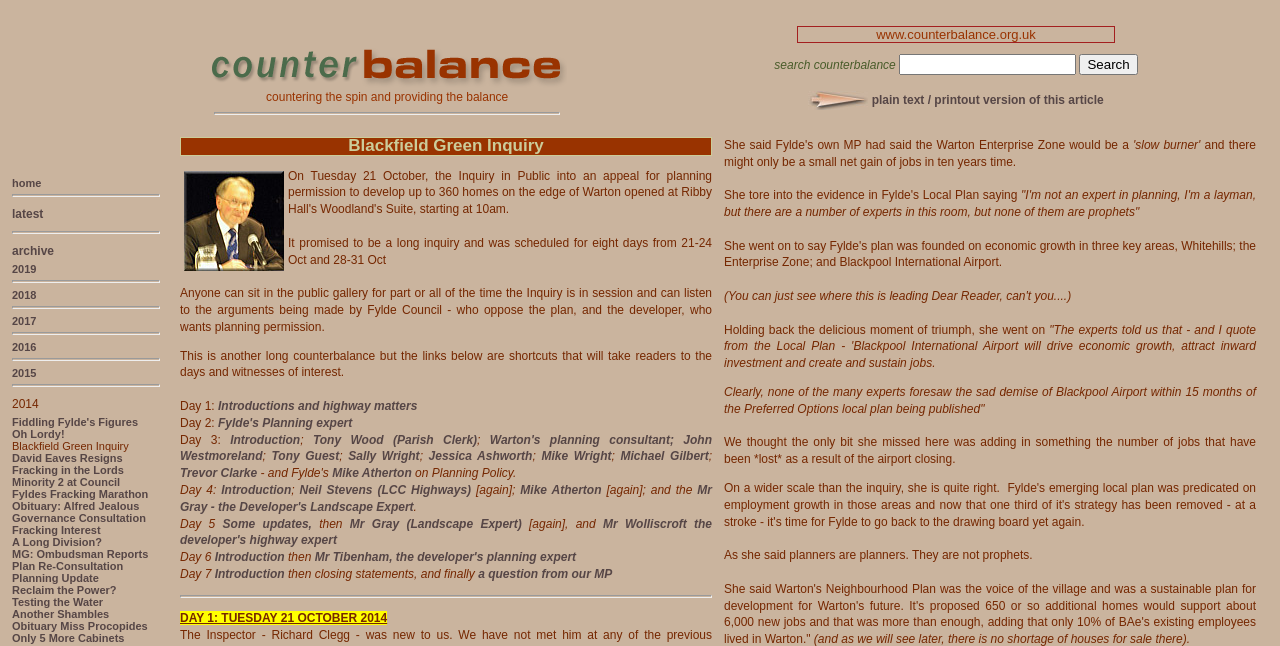Please study the image and answer the question comprehensively:
What is the purpose of the search box?

The search box is located in the top-right corner of the webpage, and it has a placeholder text 'Search plain text / printout version of this article'. This suggests that the search box is used to search the website for specific articles or content.